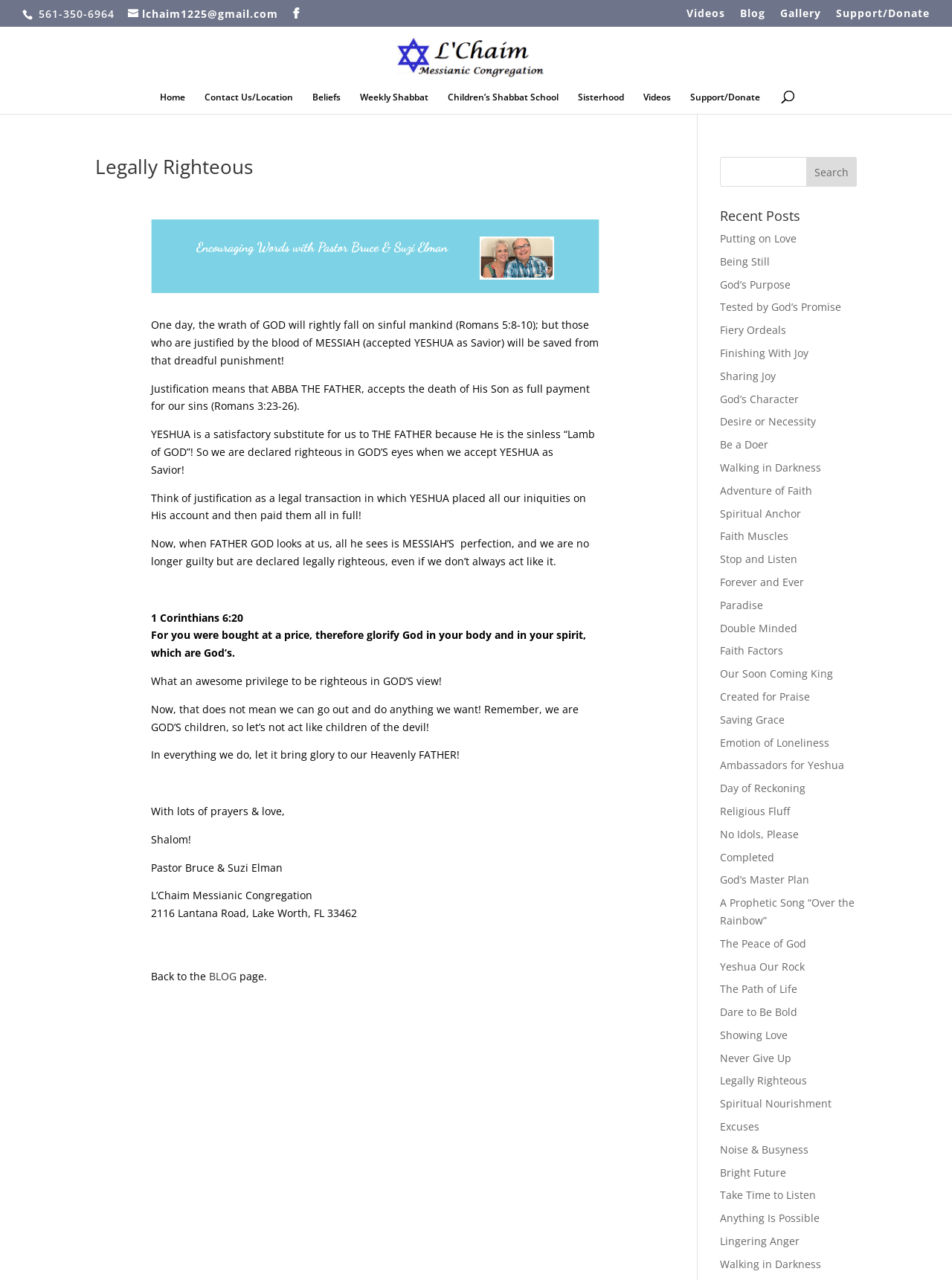What is the email address on the webpage?
Please interpret the details in the image and answer the question thoroughly.

I found the email address by looking at the link element with the content 'lchaim1225@gmail.com' located at the top of the webpage.